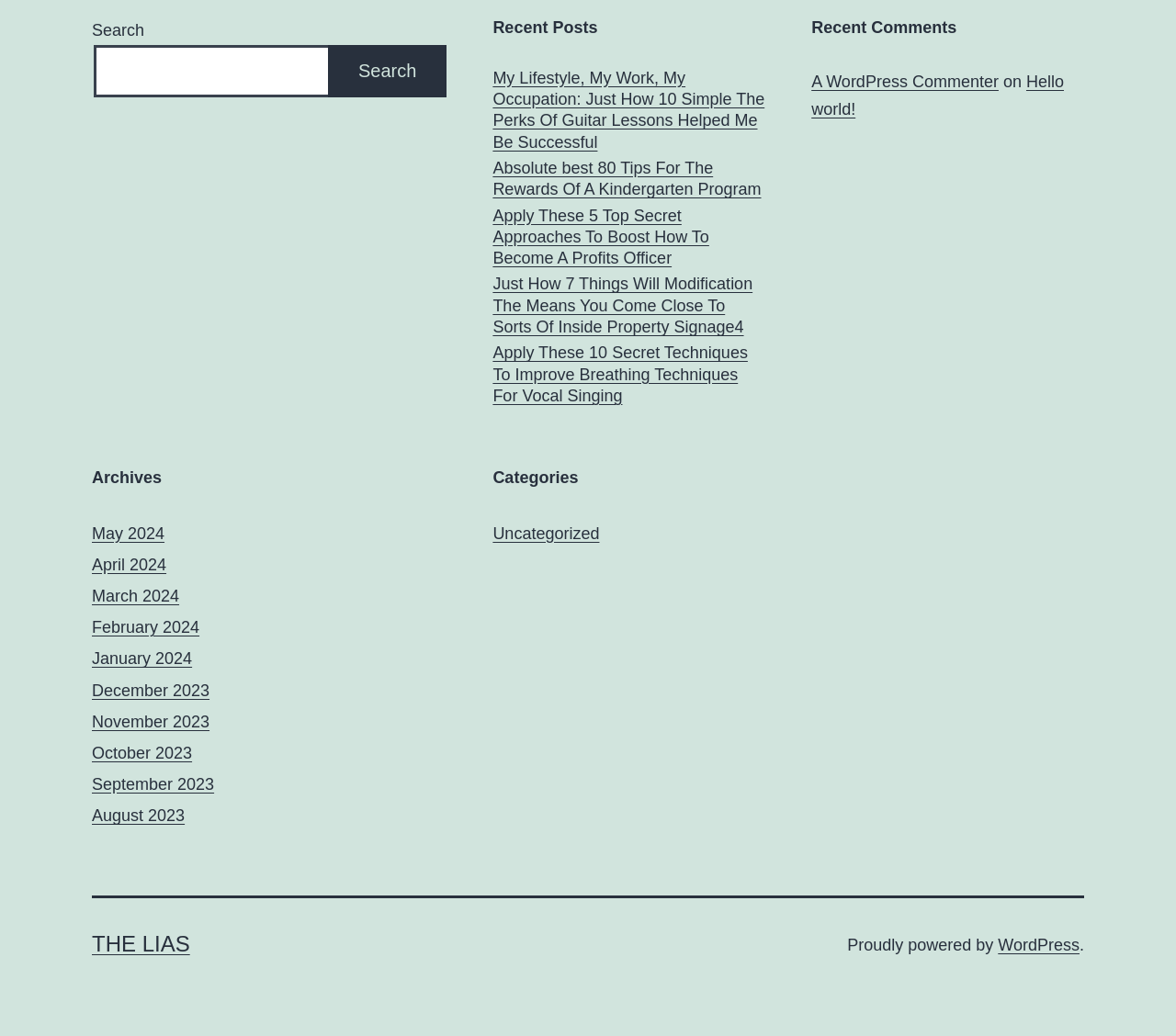What is the purpose of the search box?
Using the information from the image, give a concise answer in one word or a short phrase.

To search posts